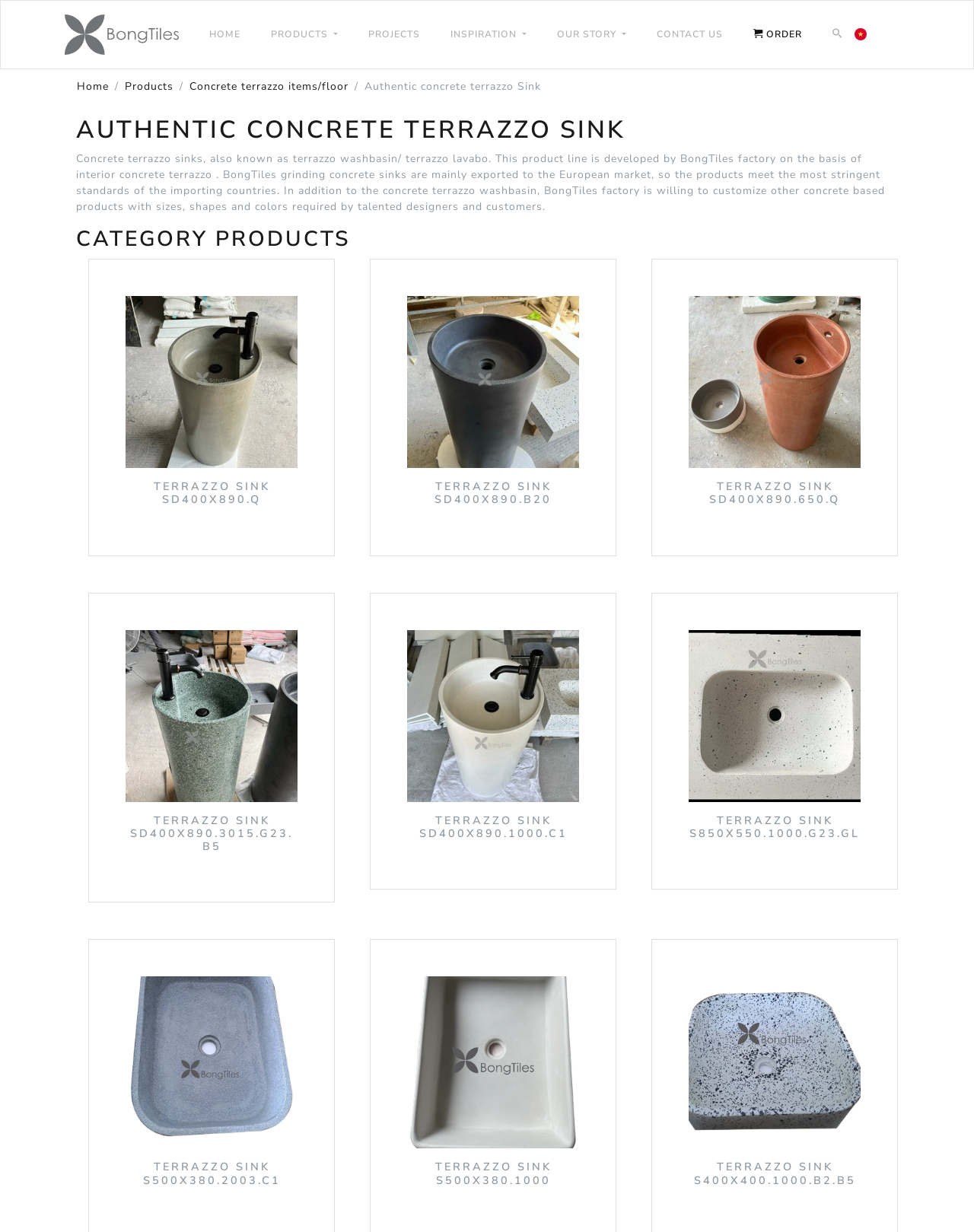Indicate the bounding box coordinates of the element that needs to be clicked to satisfy the following instruction: "Explore the 'INSPIRATION' section". The coordinates should be four float numbers between 0 and 1, i.e., [left, top, right, bottom].

[0.456, 0.015, 0.547, 0.041]